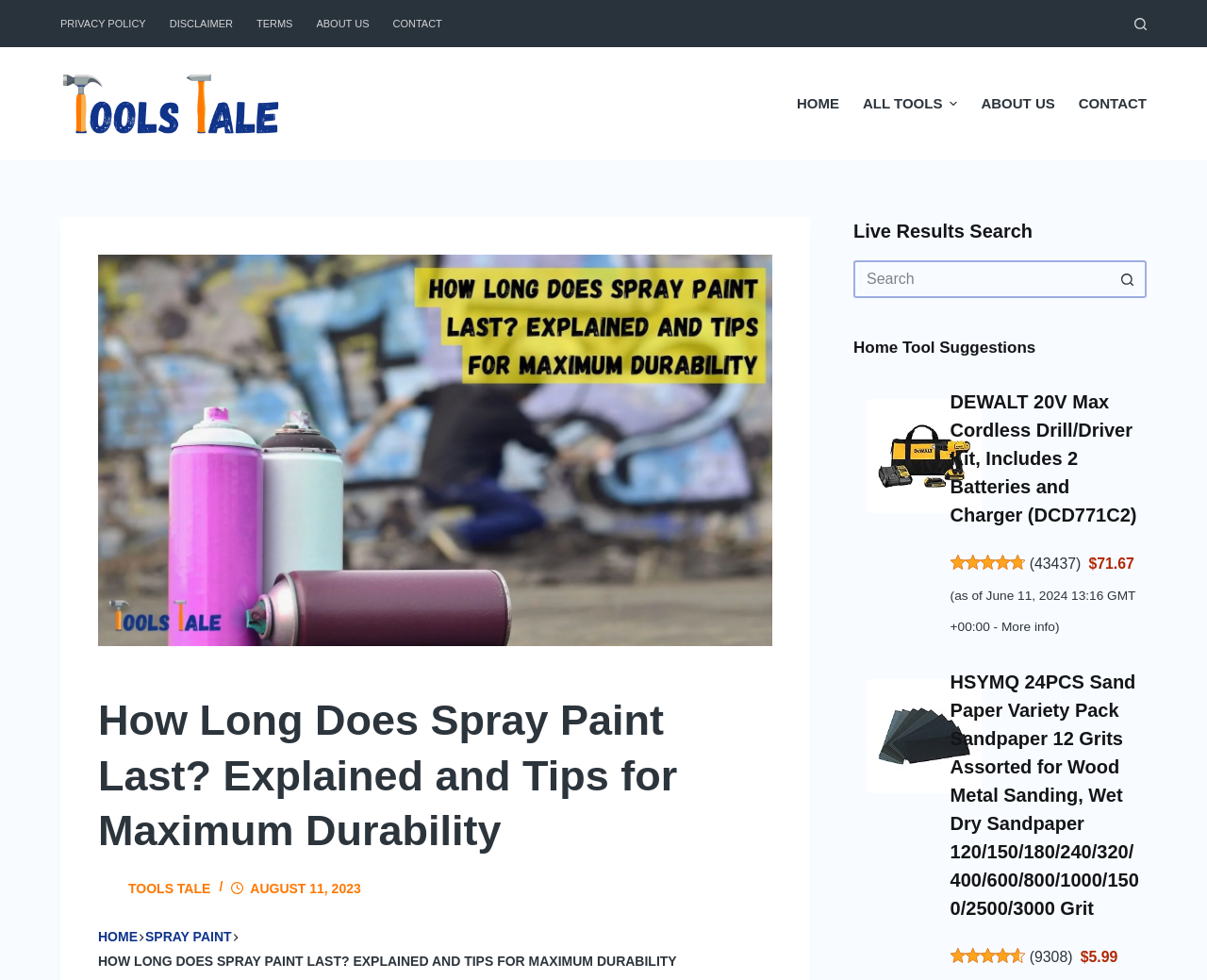Locate the bounding box coordinates of the segment that needs to be clicked to meet this instruction: "Go to 'PRIVACY POLICY'".

[0.05, 0.0, 0.131, 0.048]